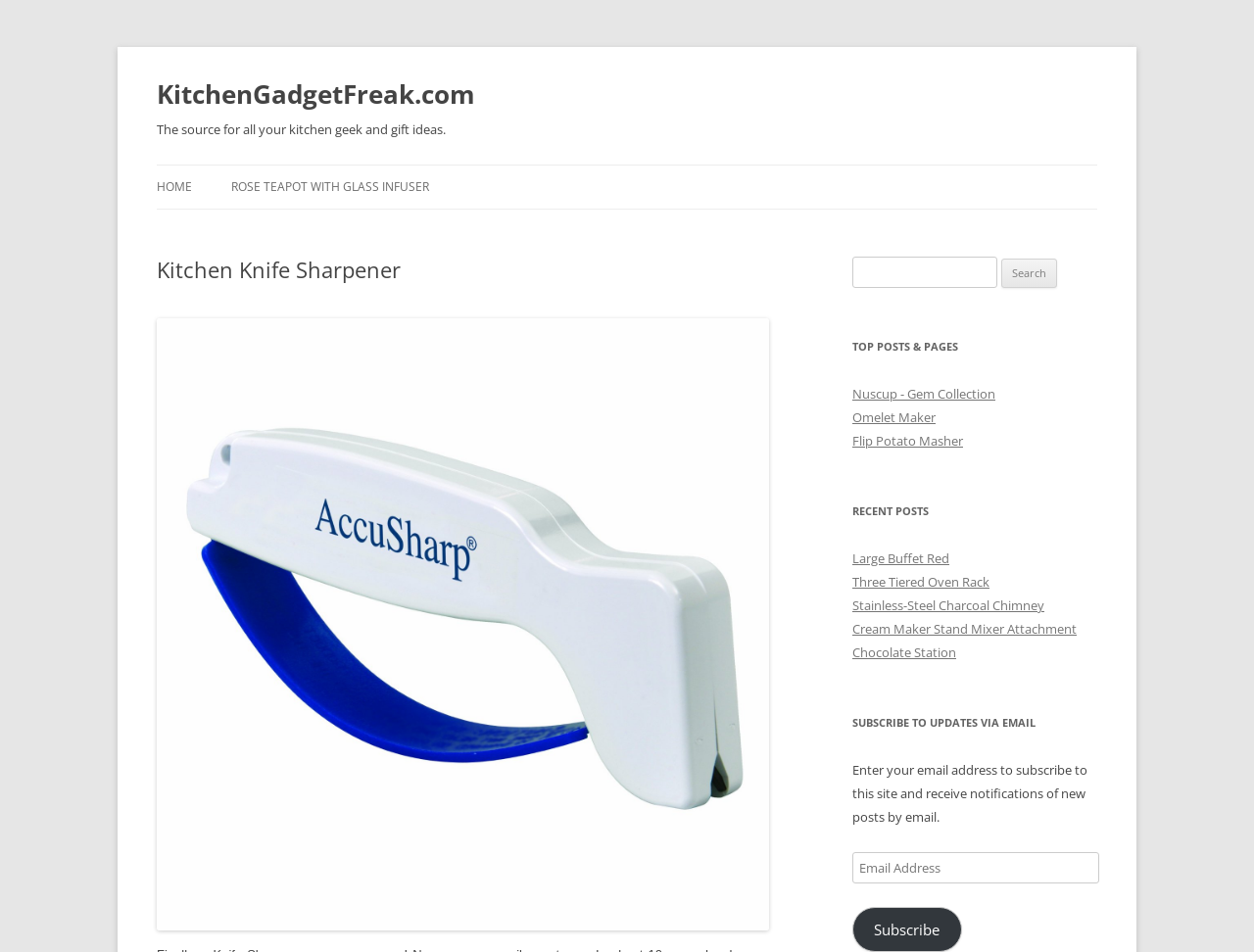Refer to the image and provide an in-depth answer to the question:
Is there a search bar on the webpage?

I can see a search bar on the webpage because there is a textbox with a label 'Search for:' and a search button next to it, which indicates that users can input keywords to search for something on the website.